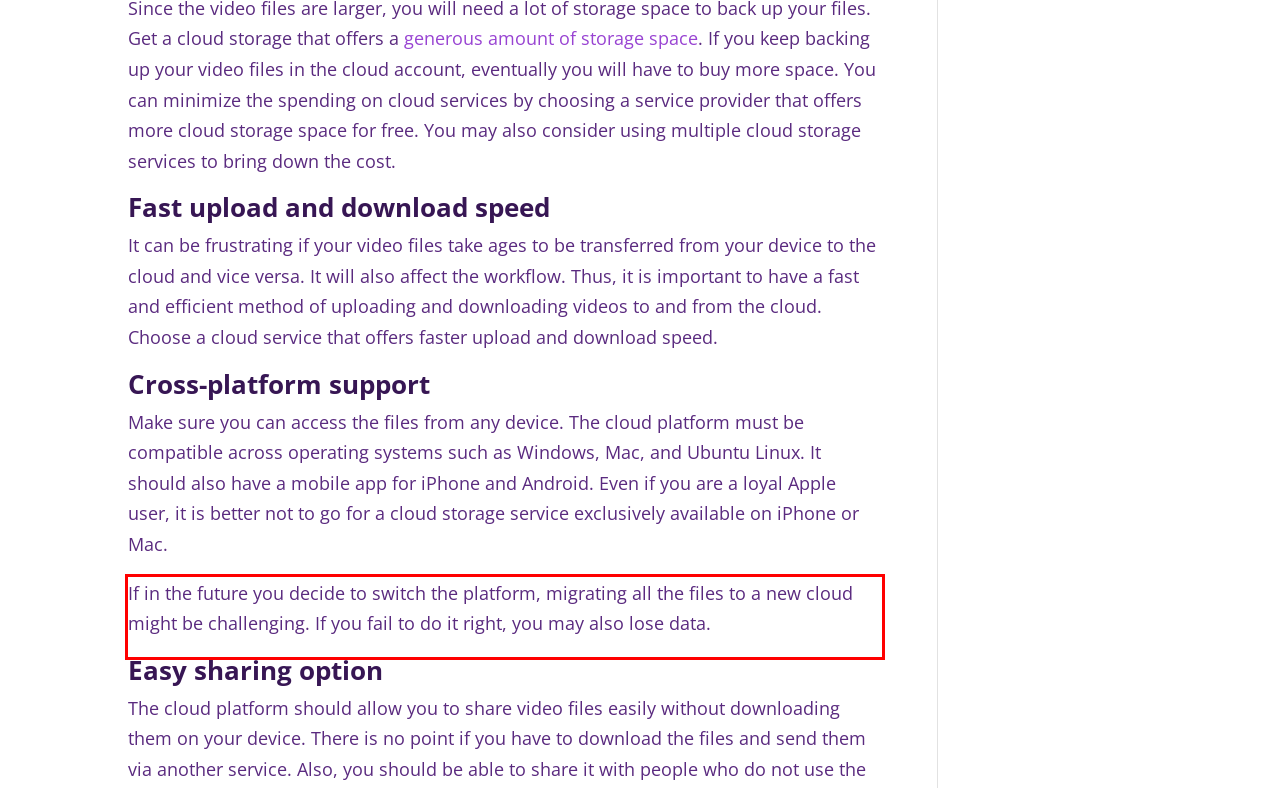Examine the webpage screenshot, find the red bounding box, and extract the text content within this marked area.

If in the future you decide to switch the platform, migrating all the files to a new cloud might be challenging. If you fail to do it right, you may also lose data.